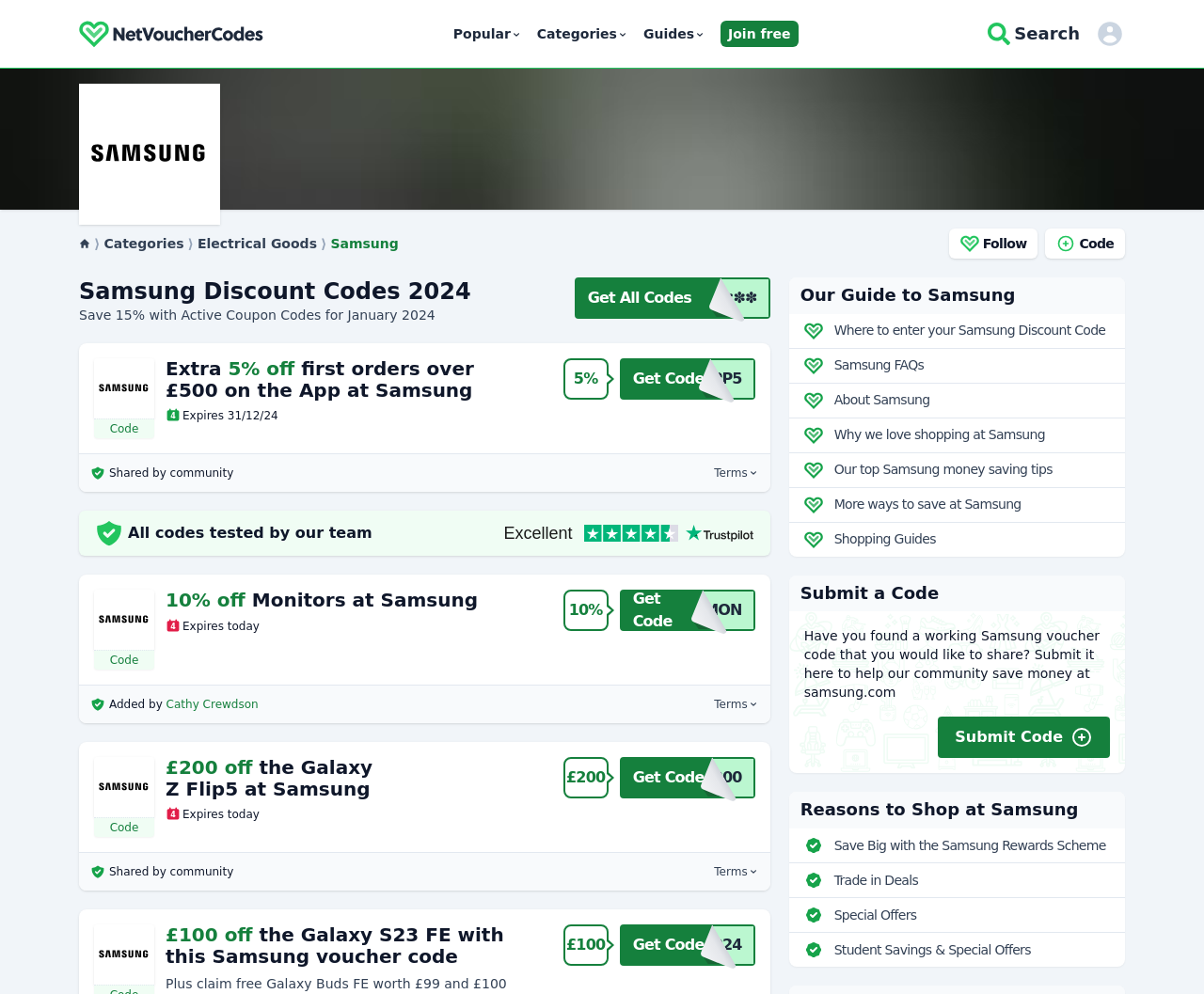What is the purpose of the 'Follow' button?
Please provide a single word or phrase as your answer based on the screenshot.

To follow Samsung